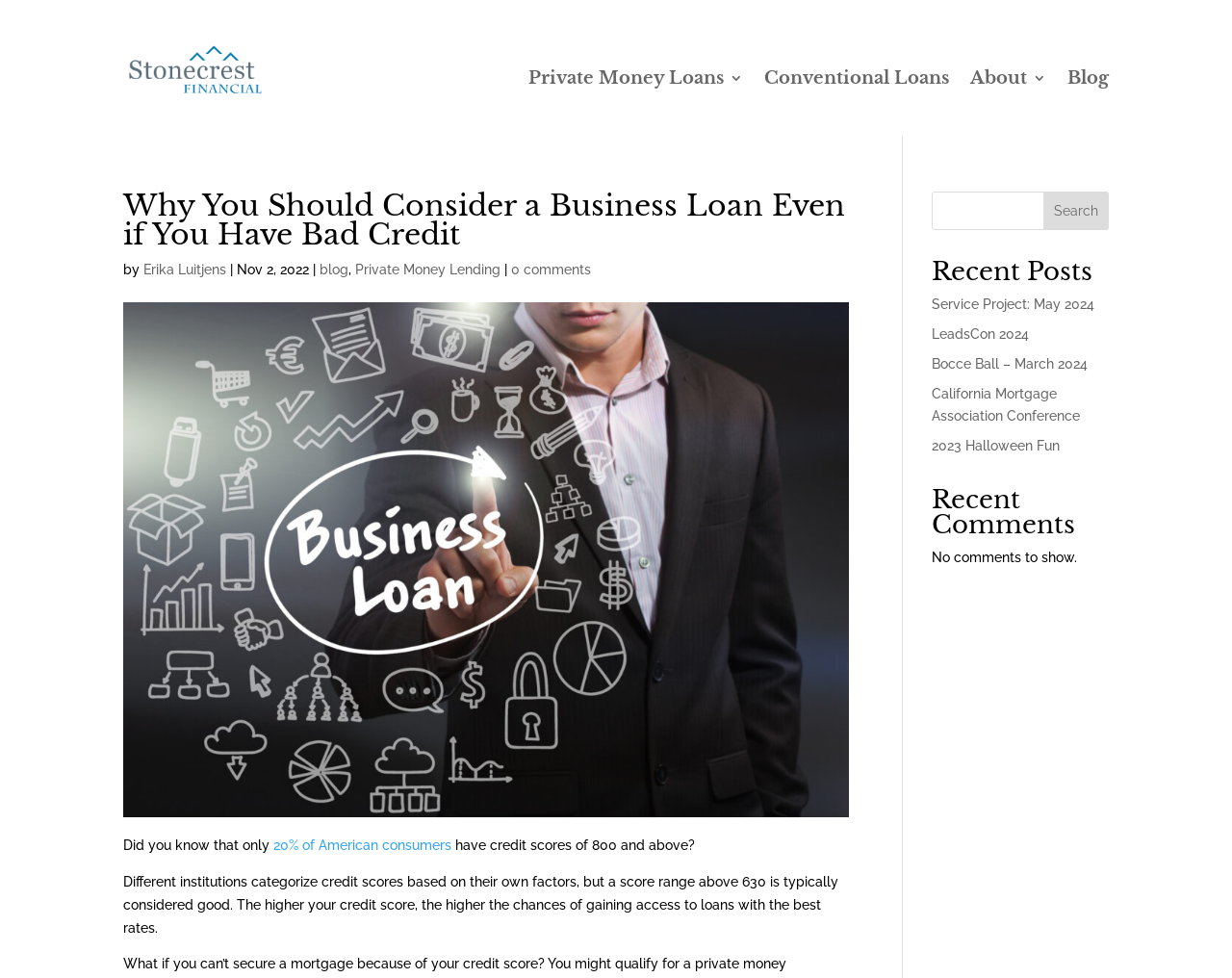Provide a one-word or brief phrase answer to the question:
What is the purpose of the search box?

To search the website